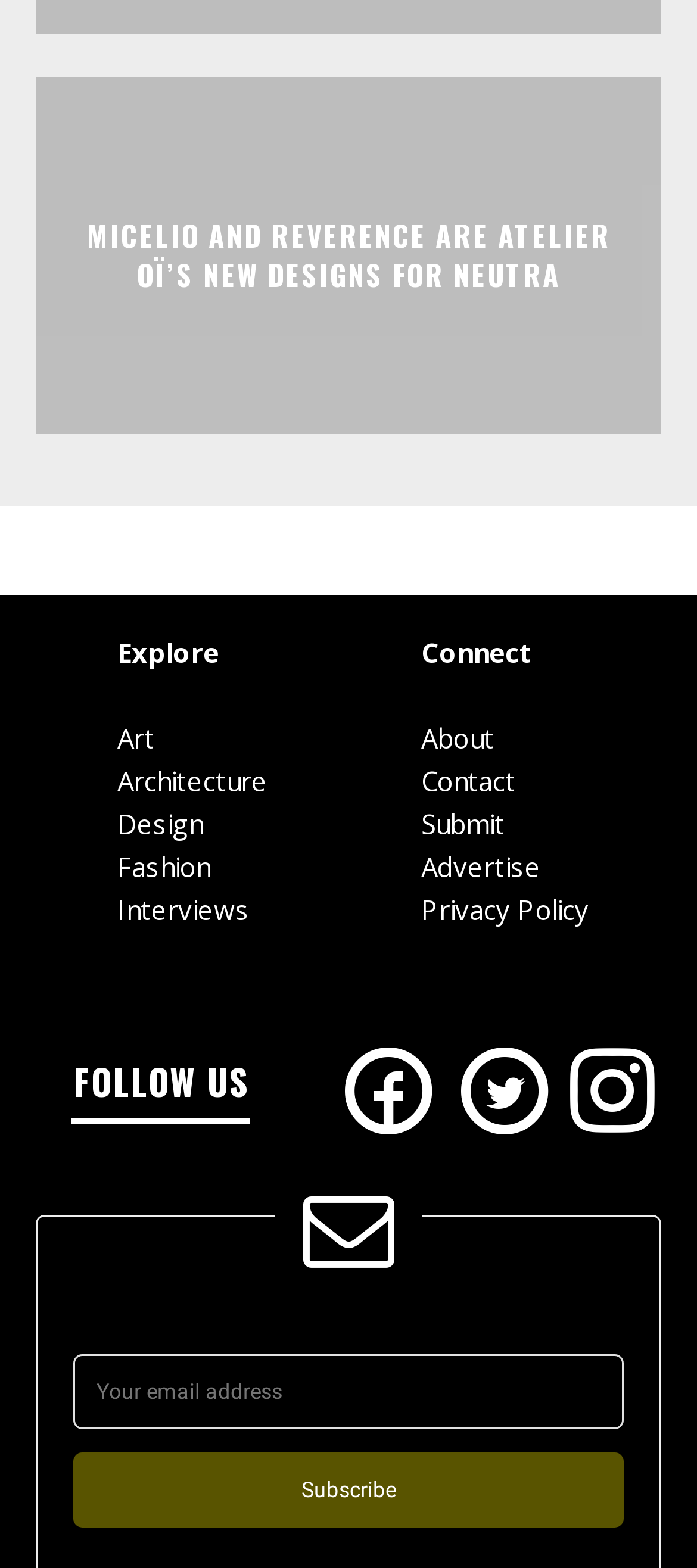What are the categories of articles on this website? Look at the image and give a one-word or short phrase answer.

Art, Architecture, Design, Fashion, Interviews